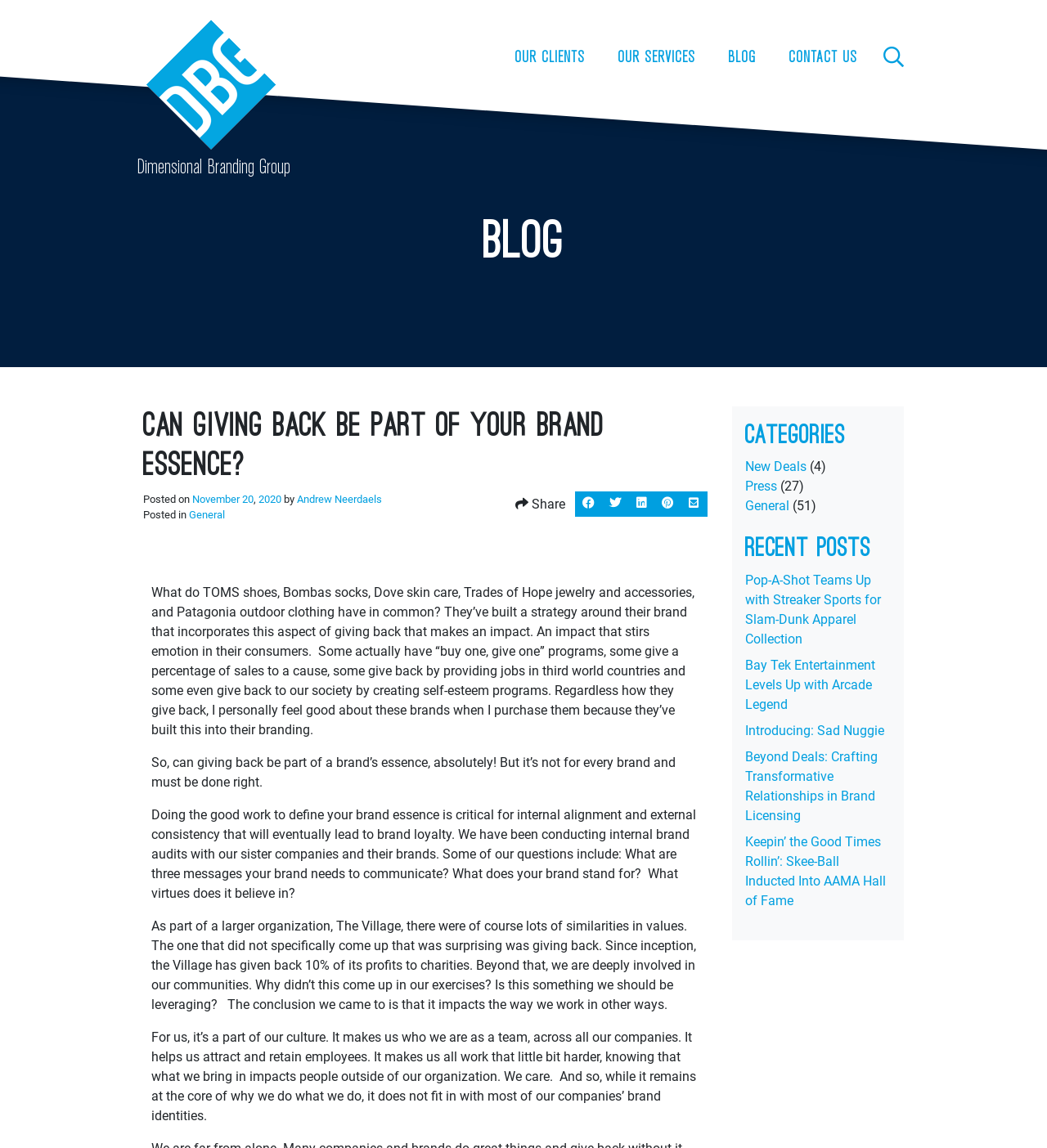Use a single word or phrase to answer the question: How many categories are listed?

3